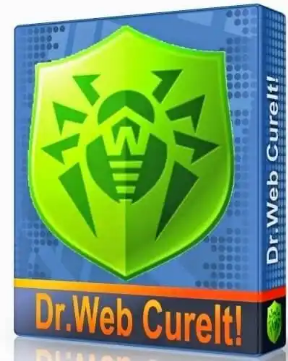Create a detailed narrative of what is happening in the image.

The image depicts the official box design of "Dr.Web CureIt!", an antivirus software solution known for its effectiveness in scanning and removing malware from computers. The design features a prominent green shield emblazoned with a stylized spider logo, symbolizing the software's protective capabilities against cyber threats. The box is visually dynamic, with a blue background adorned with patterns that enhance its modern and tech-savvy appearance. The name "Dr.Web CureIt!" is prominently displayed at the bottom, emphasizing the software's brand identity. This product is marketed as a free and portable option for users looking to maintain the security of their systems without complicated installation processes.